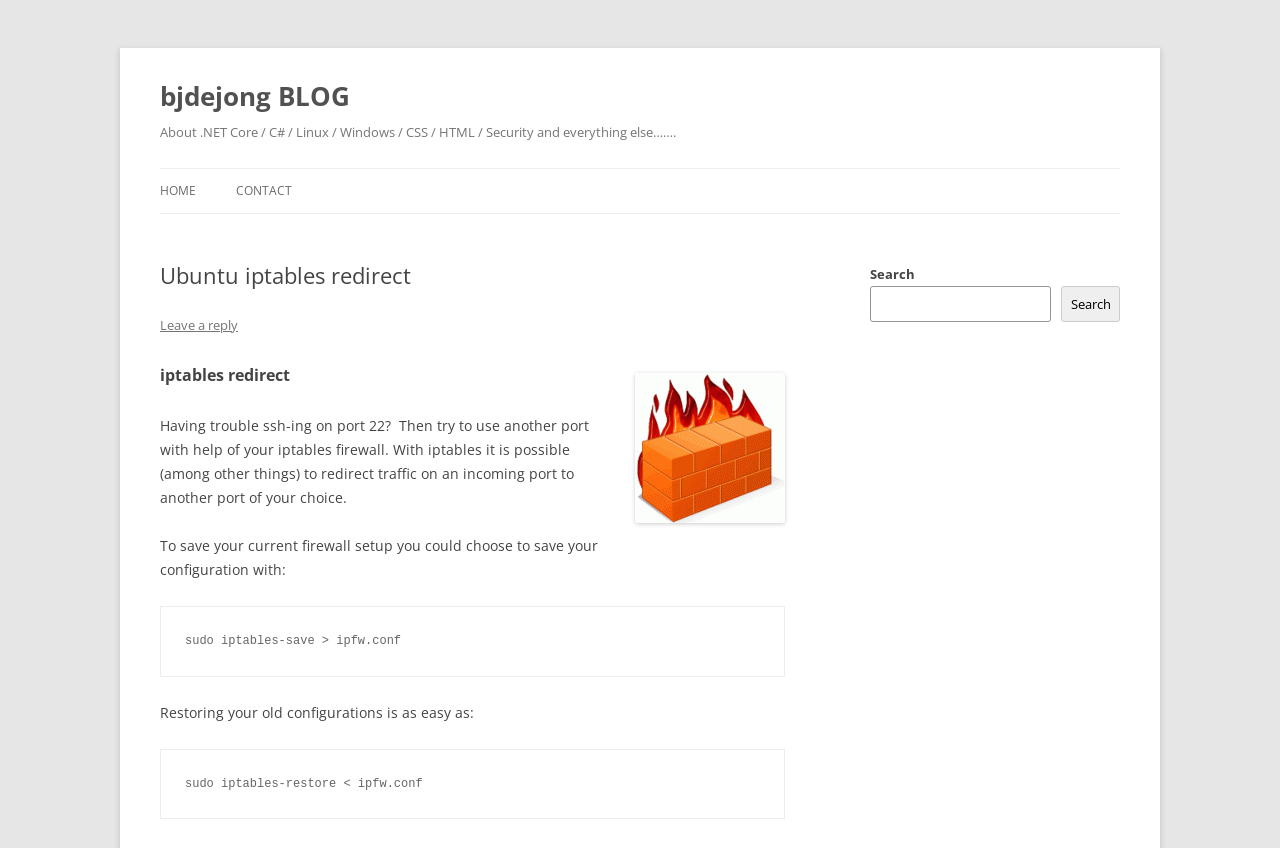Based on the visual content of the image, answer the question thoroughly: How to save the current firewall setup?

The command to save the current firewall setup is obtained from the static text 'To save your current firewall setup you could choose to save your configuration with: sudo iptables-save > ipfw.conf'.